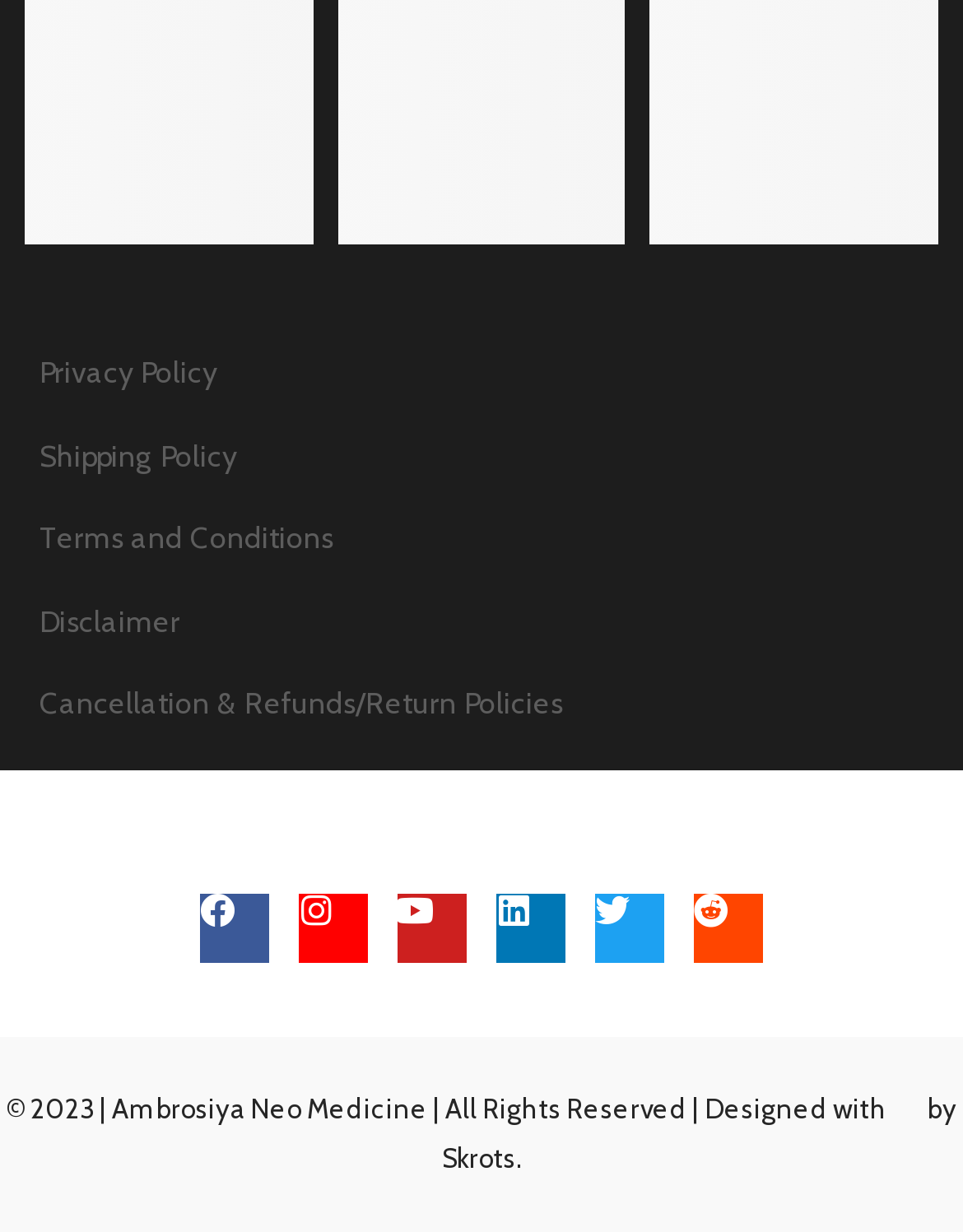What is the name of the company?
Could you give a comprehensive explanation in response to this question?

I found the company name 'Ambrosiya Neo Medicine' in the footer section of the webpage, which is a link.